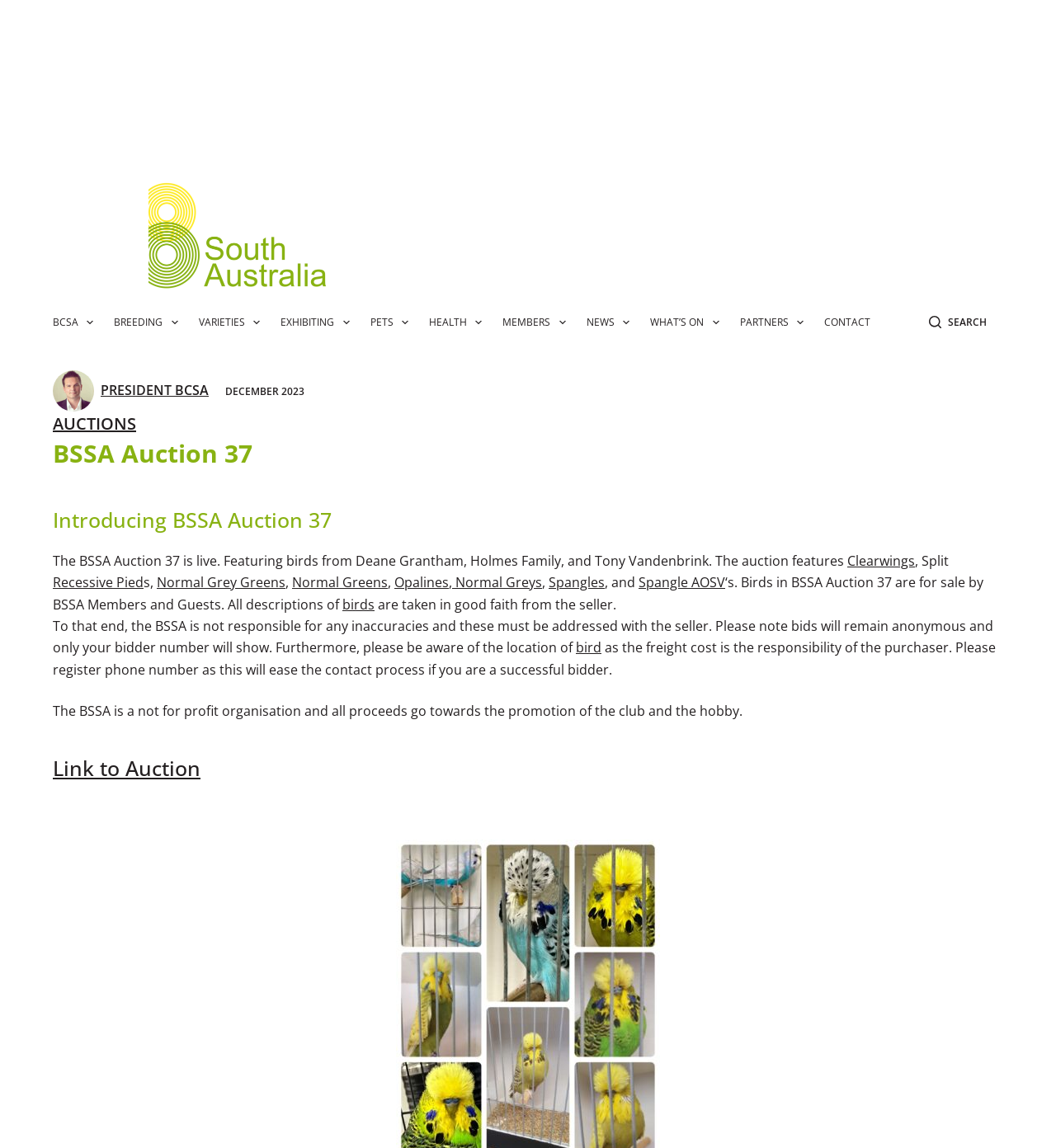What is the purpose of the BSSA?
Using the details shown in the screenshot, provide a comprehensive answer to the question.

According to the webpage, the BSSA is a not-for-profit organisation, and all proceeds from the auction go towards the promotion of the club and the hobby. This information is stated in the paragraph starting with 'The BSSA is a not for profit organisation...'.